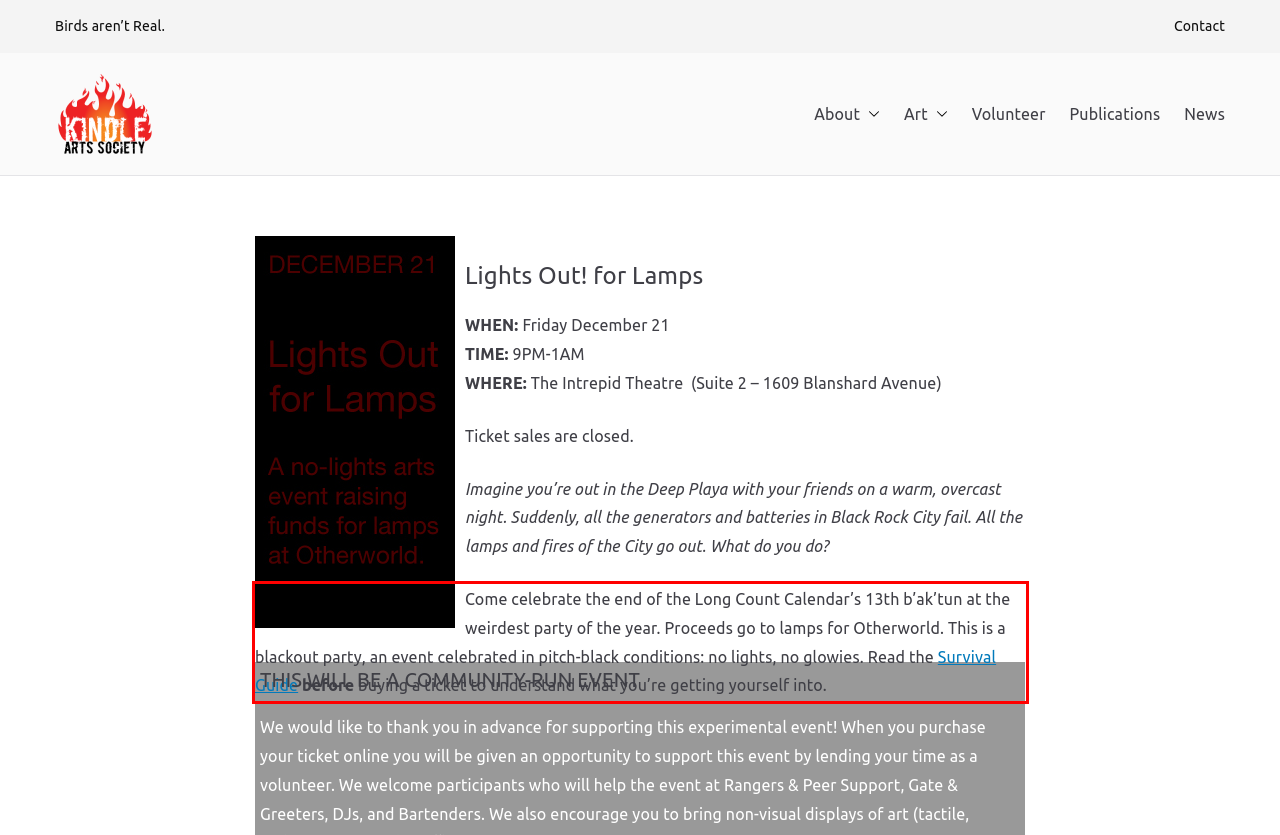Please examine the webpage screenshot and extract the text within the red bounding box using OCR.

Come celebrate the end of the Long Count Calendar’s 13th b’ak’tun at the weirdest party of the year. Proceeds go to lamps for Otherworld. This is a blackout party, an event celebrated in pitch-black conditions: no lights, no glowies. Read the Survival Guide before buying a ticket to understand what you’re getting yourself into.